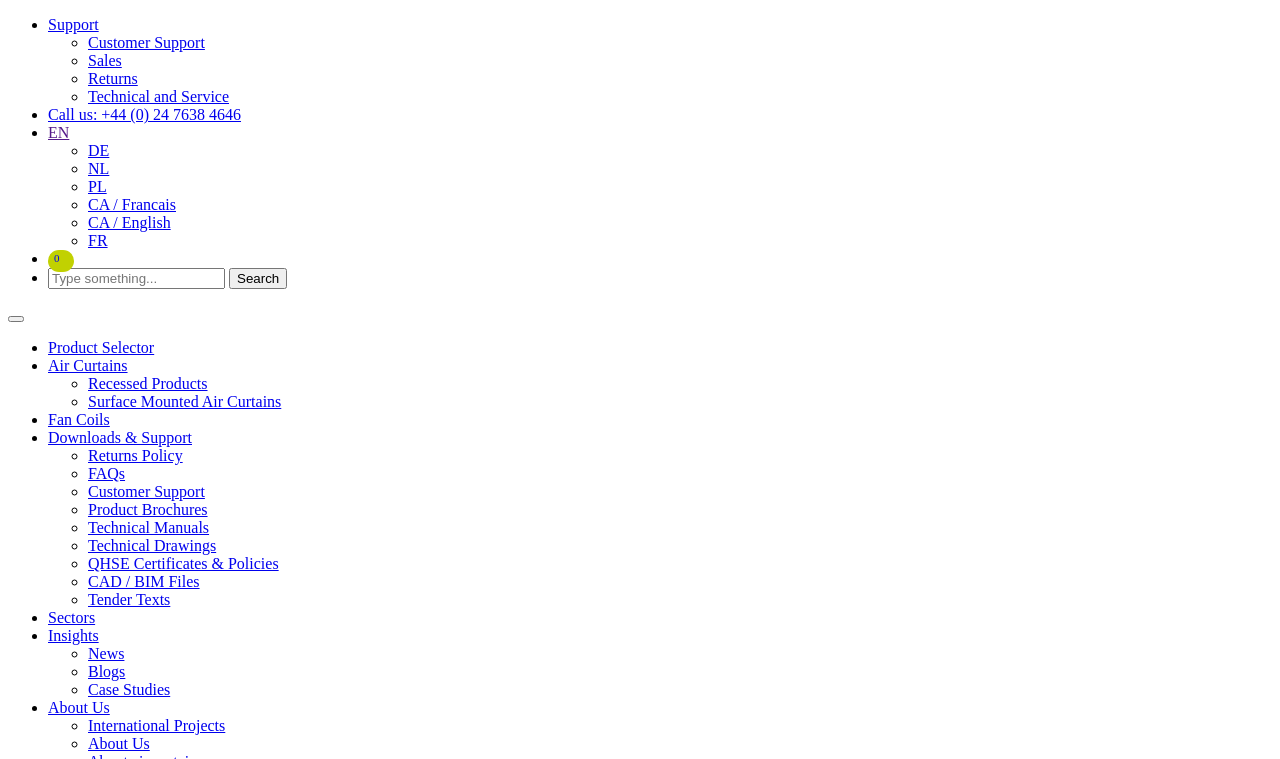Construct a comprehensive description capturing every detail on the webpage.

The webpage is about Thermoscreens' Returns Policy. At the top, there is a navigation menu with links to "Support", "Customer Support", "Sales", "Returns", and "Technical and Service". Below this menu, there is a list of contact information, including a phone number and language options such as "EN", "DE", "NL", "PL", "CA / Francais", "CA / English", and "FR".

On the left side of the page, there is a search box with a "Search" button next to it. Below the search box, there is a navigation menu with links to "Product Selector", "Air Curtains", "Fan Coils", "Downloads & Support", and other related topics.

The main content of the page is a list of links related to returns policy, including "Returns Policy", "FAQs", "Customer Support", "Product Brochures", "Technical Manuals", and others. These links are organized into categories, with each category marked by a bullet point or a list marker.

At the bottom of the page, there are more links to "Sectors", "Insights", "News", "Blogs", "Case Studies", and "About Us", as well as a list of international projects.